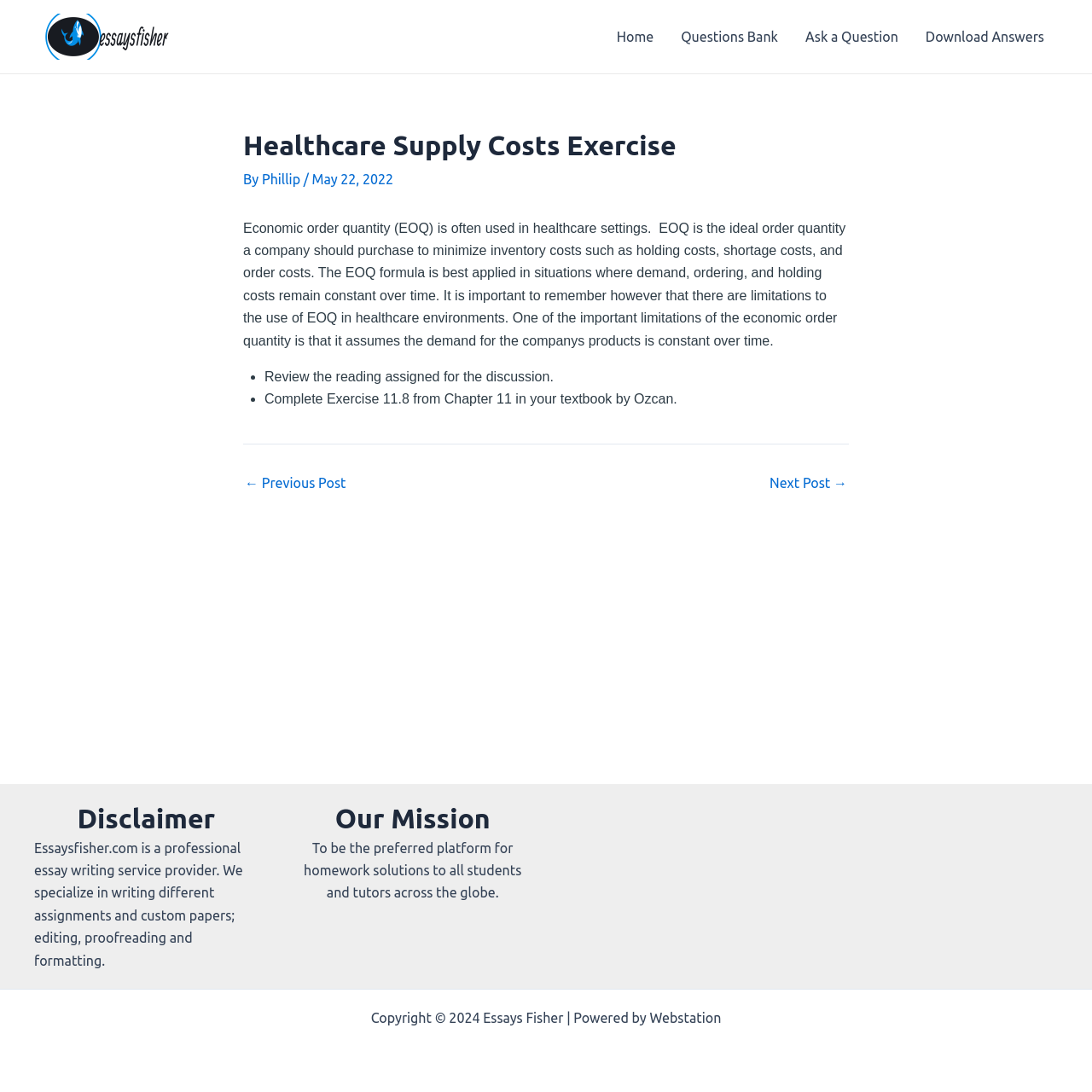Please identify the bounding box coordinates of the element that needs to be clicked to execute the following command: "go to home page". Provide the bounding box using four float numbers between 0 and 1, formatted as [left, top, right, bottom].

[0.552, 0.002, 0.611, 0.065]